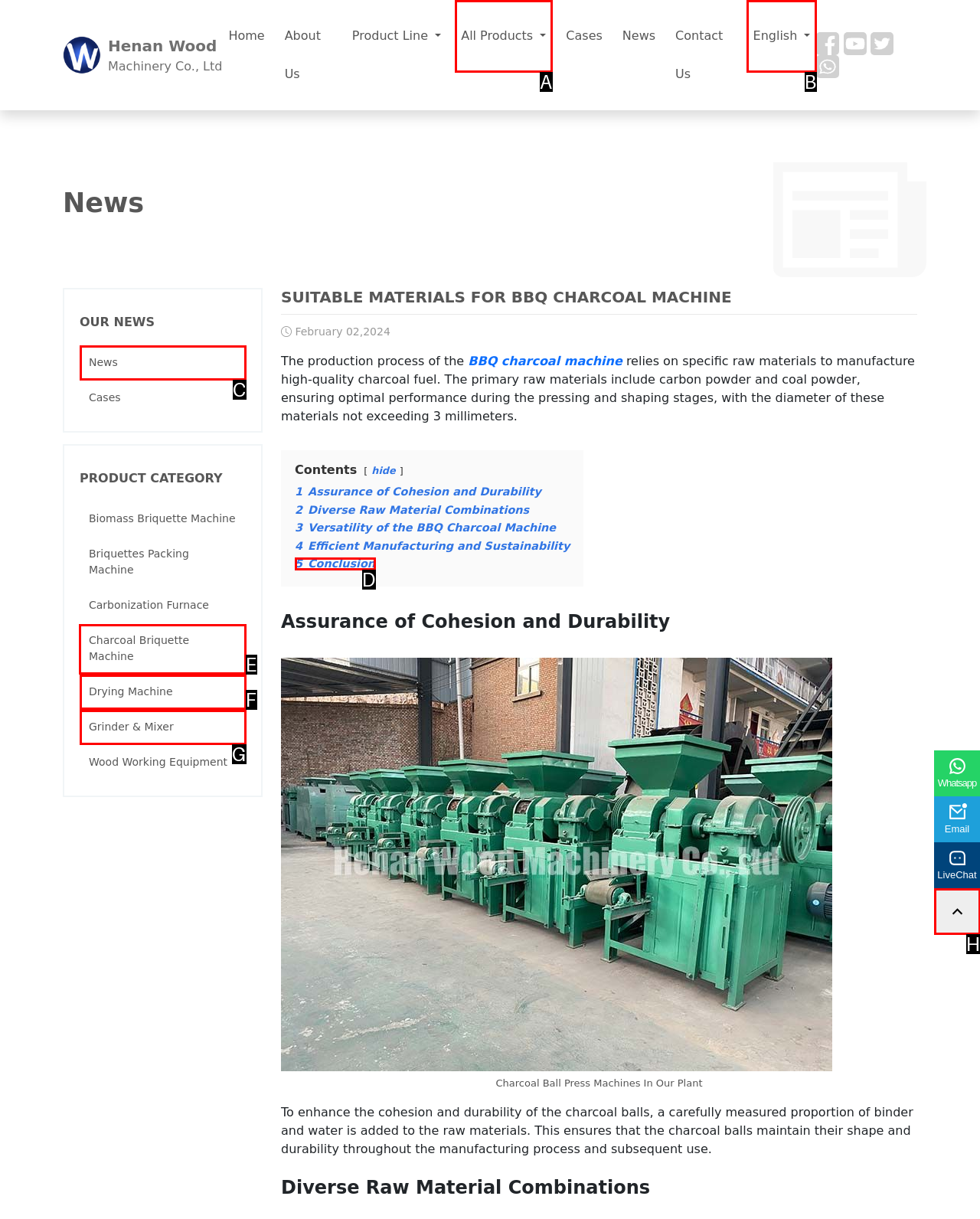Which UI element's letter should be clicked to achieve the task: View the Charcoal Briquette Machine product
Provide the letter of the correct choice directly.

E